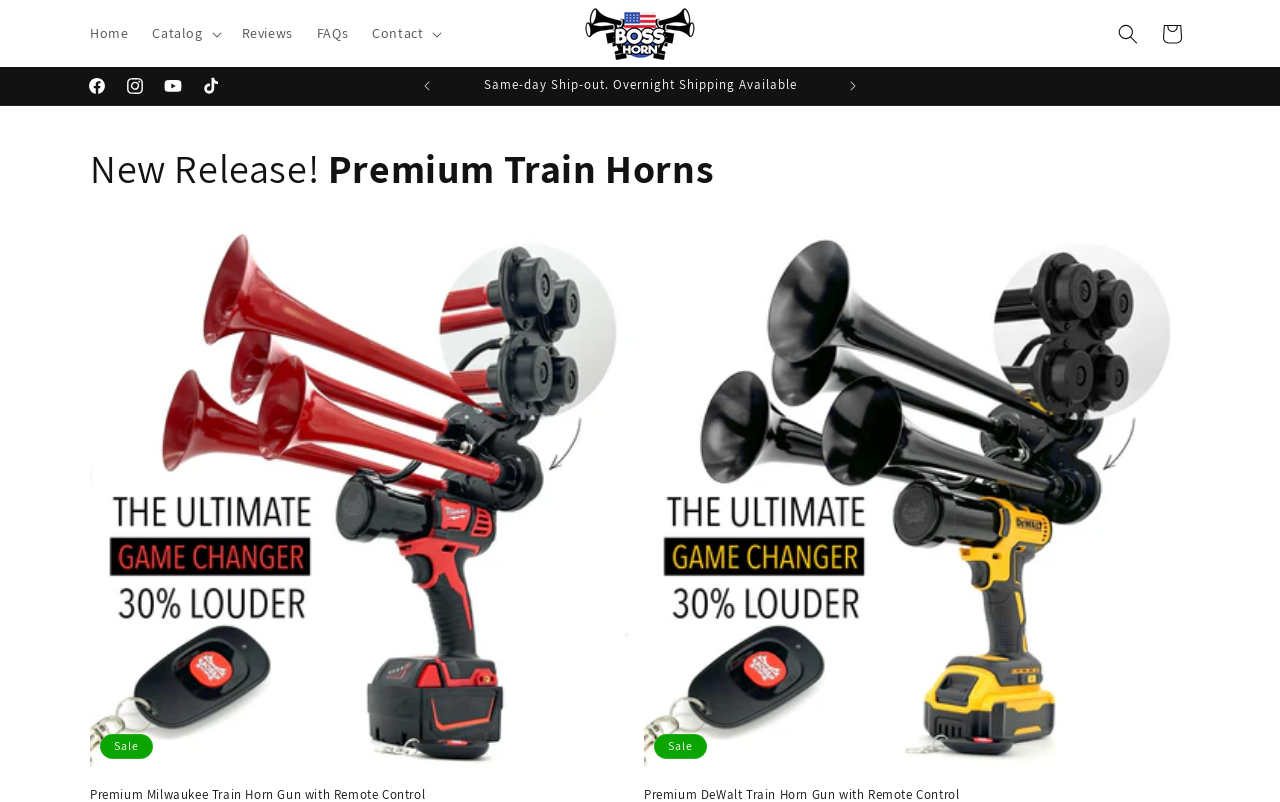Use the details in the image to answer the question thoroughly: 
What is the name of the horn brand?

I found the answer by looking at the link element with the text 'BossHorn' and an image with the same name, which suggests that it's a brand of horns.